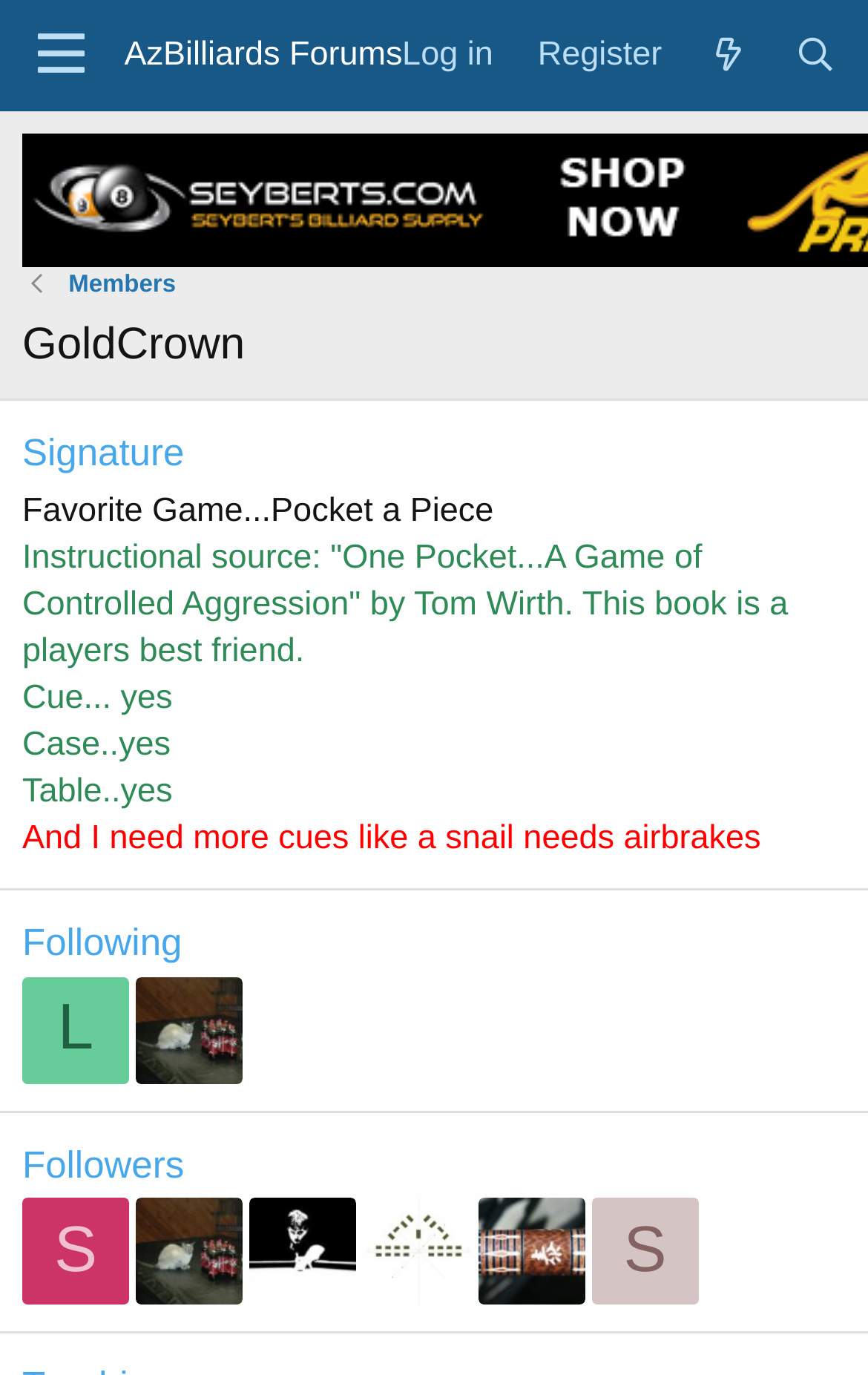Identify the bounding box coordinates for the UI element described by the following text: "What's new". Provide the coordinates as four float numbers between 0 and 1, in the format [left, top, right, bottom].

[0.788, 0.009, 0.889, 0.071]